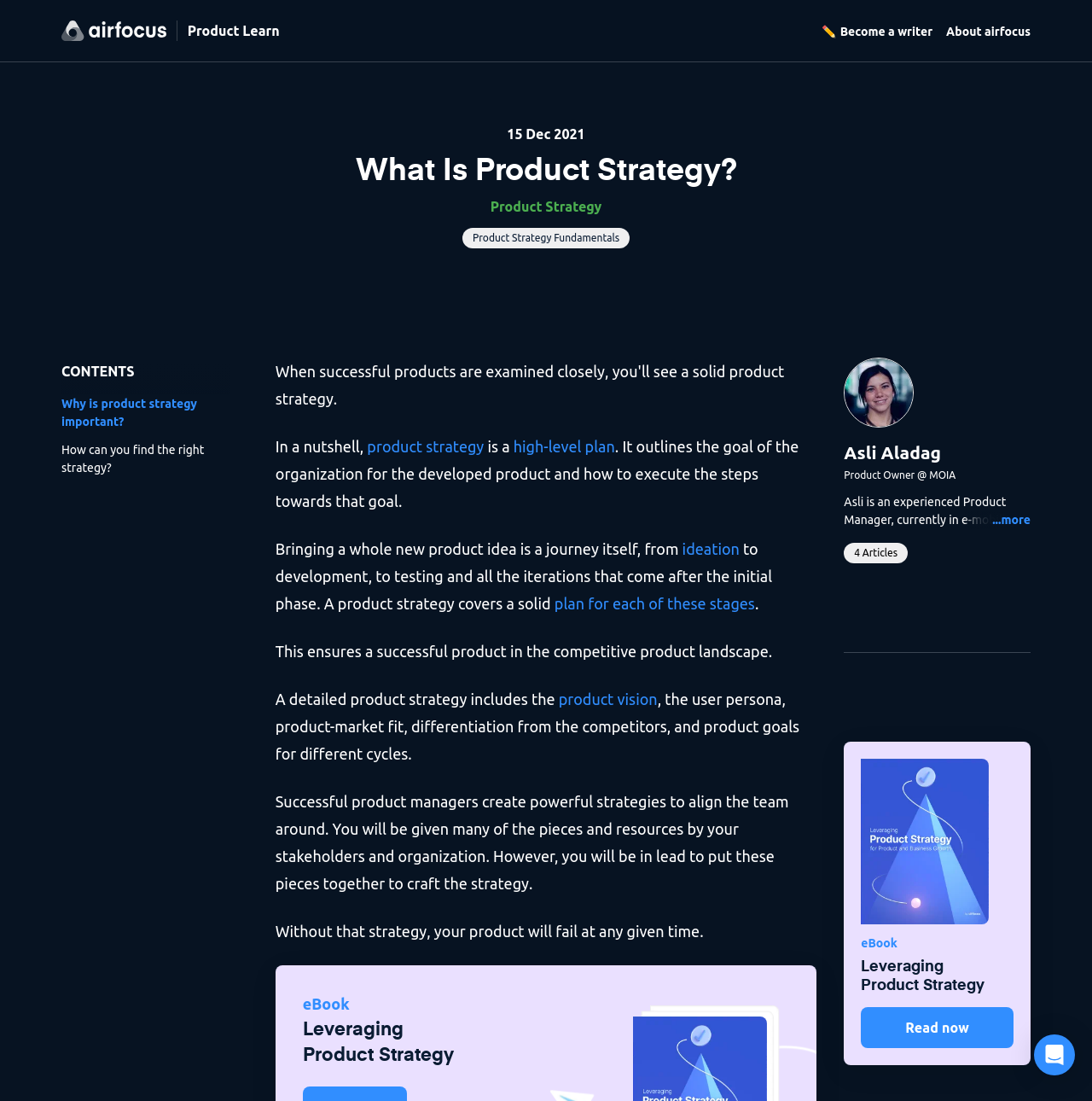Determine the bounding box coordinates for the area that needs to be clicked to fulfill this task: "Download the 'airfocus eBook Leveraging Product Strategy for Product and Business Growth'". The coordinates must be given as four float numbers between 0 and 1, i.e., [left, top, right, bottom].

[0.788, 0.689, 0.906, 0.839]